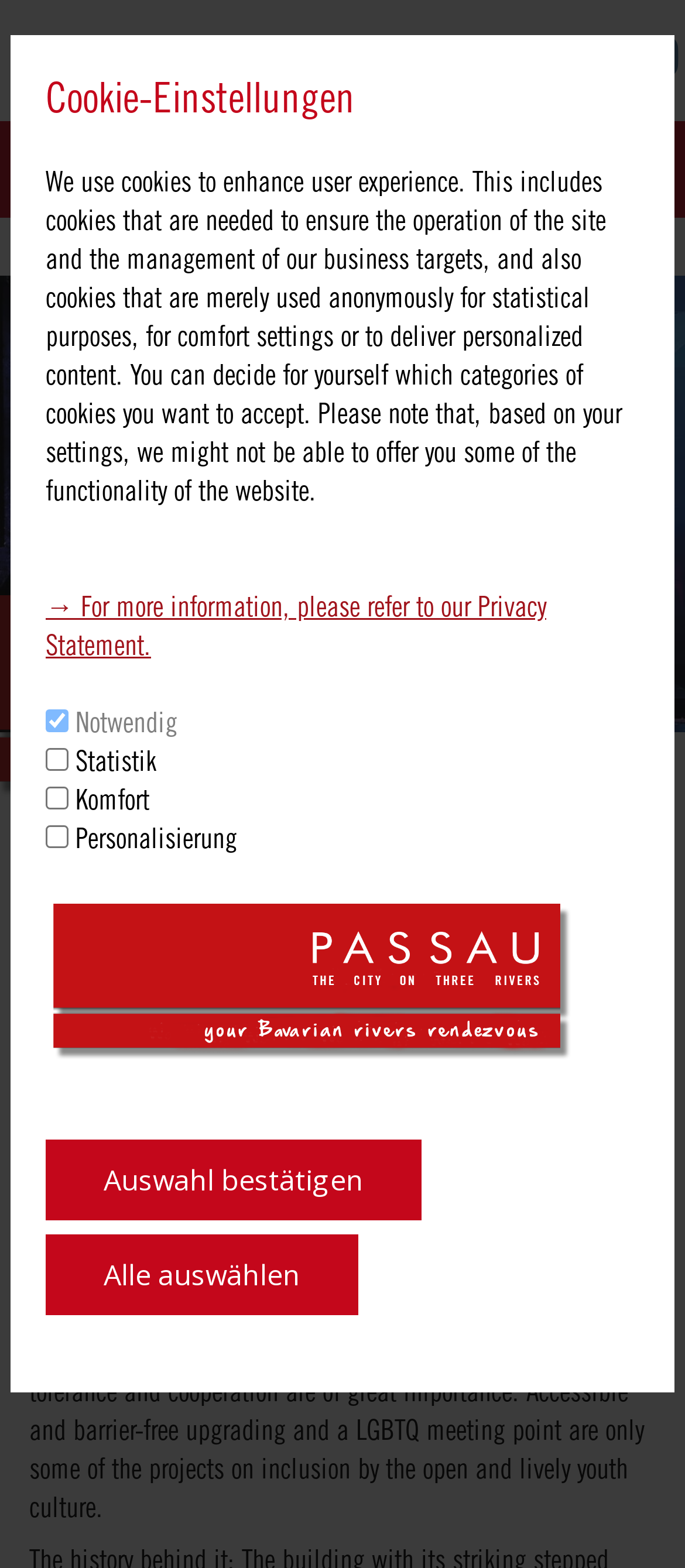Determine the bounding box coordinates for the area you should click to complete the following instruction: "Get more information about Zeughaus".

[0.071, 0.553, 0.929, 0.638]